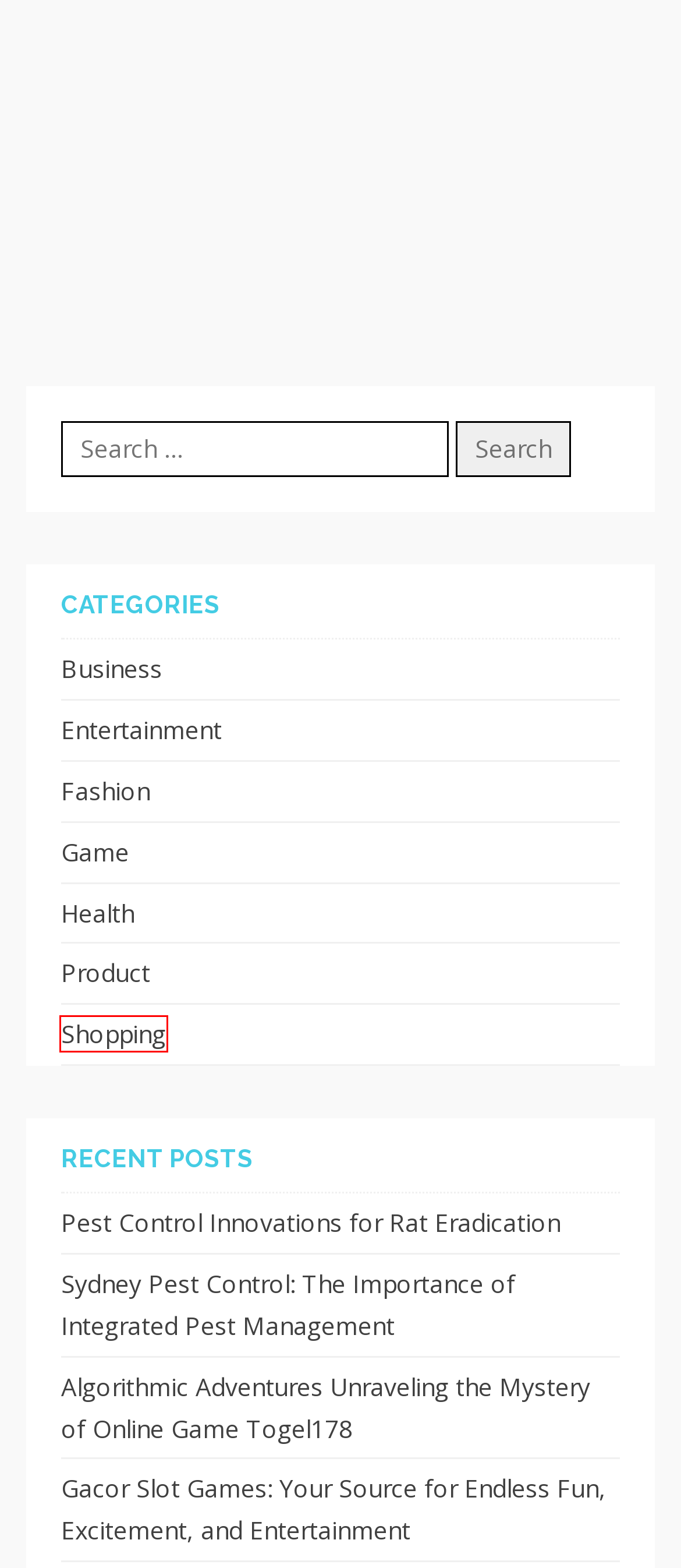Observe the webpage screenshot and focus on the red bounding box surrounding a UI element. Choose the most appropriate webpage description that corresponds to the new webpage after clicking the element in the bounding box. Here are the candidates:
A. Shopping – Perishers Music
B. Product – Perishers Music
C. Entertainment – Perishers Music
D. Health – Perishers Music
E. Sydney Pest Control: The Importance of Integrated Pest Management – Perishers Music
F. Sell My House Fast - We Buy Houses Des Moines | Sell My House Fast | Call: (515) 809-2274
G. Game – Perishers Music
H. Fashion – Perishers Music

A